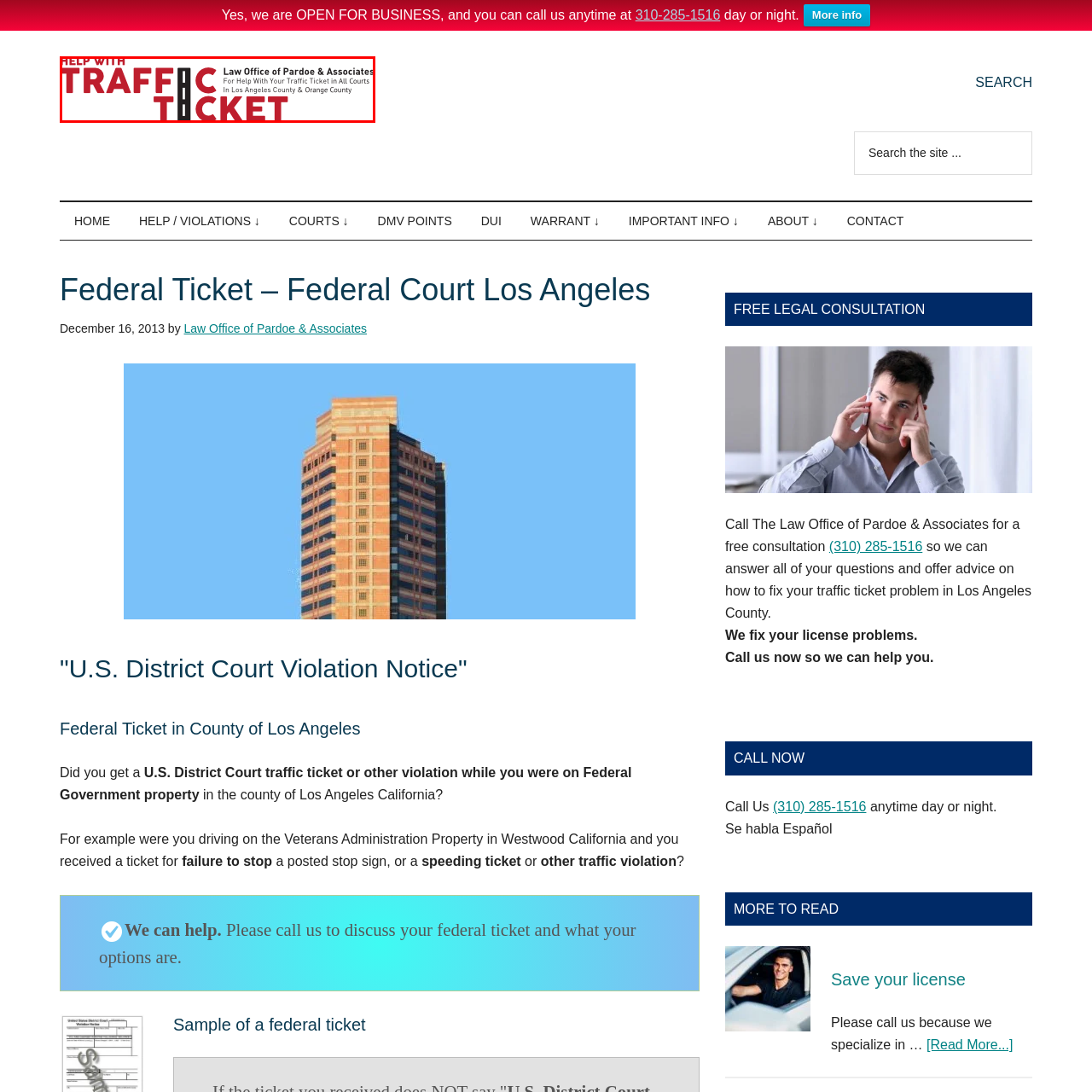Examine the image indicated by the red box and respond with a single word or phrase to the following question:
What is the name of the law office?

Pardoe & Associates